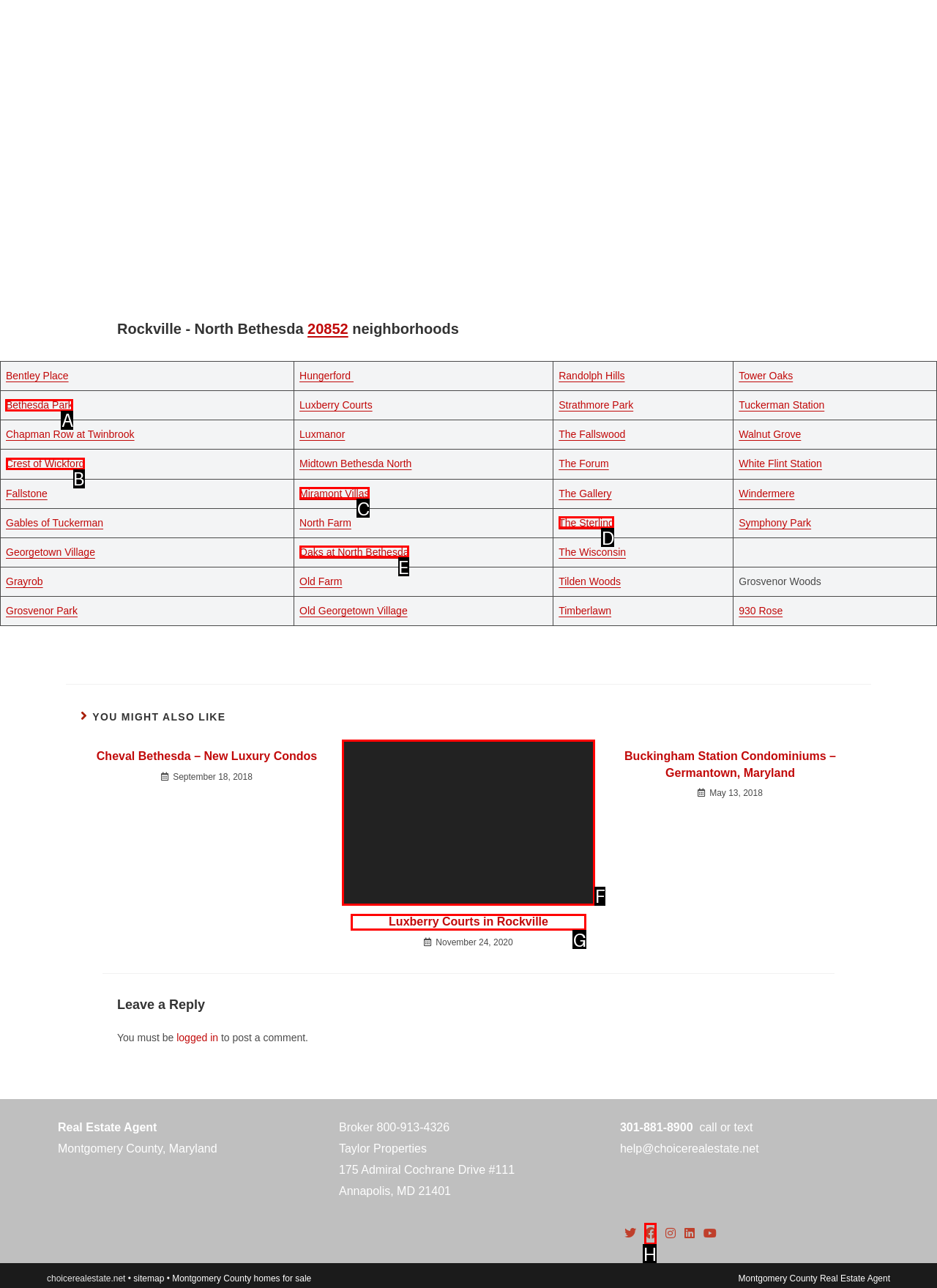Identify the correct UI element to click on to achieve the task: explore Bethesda Park. Provide the letter of the appropriate element directly from the available choices.

A